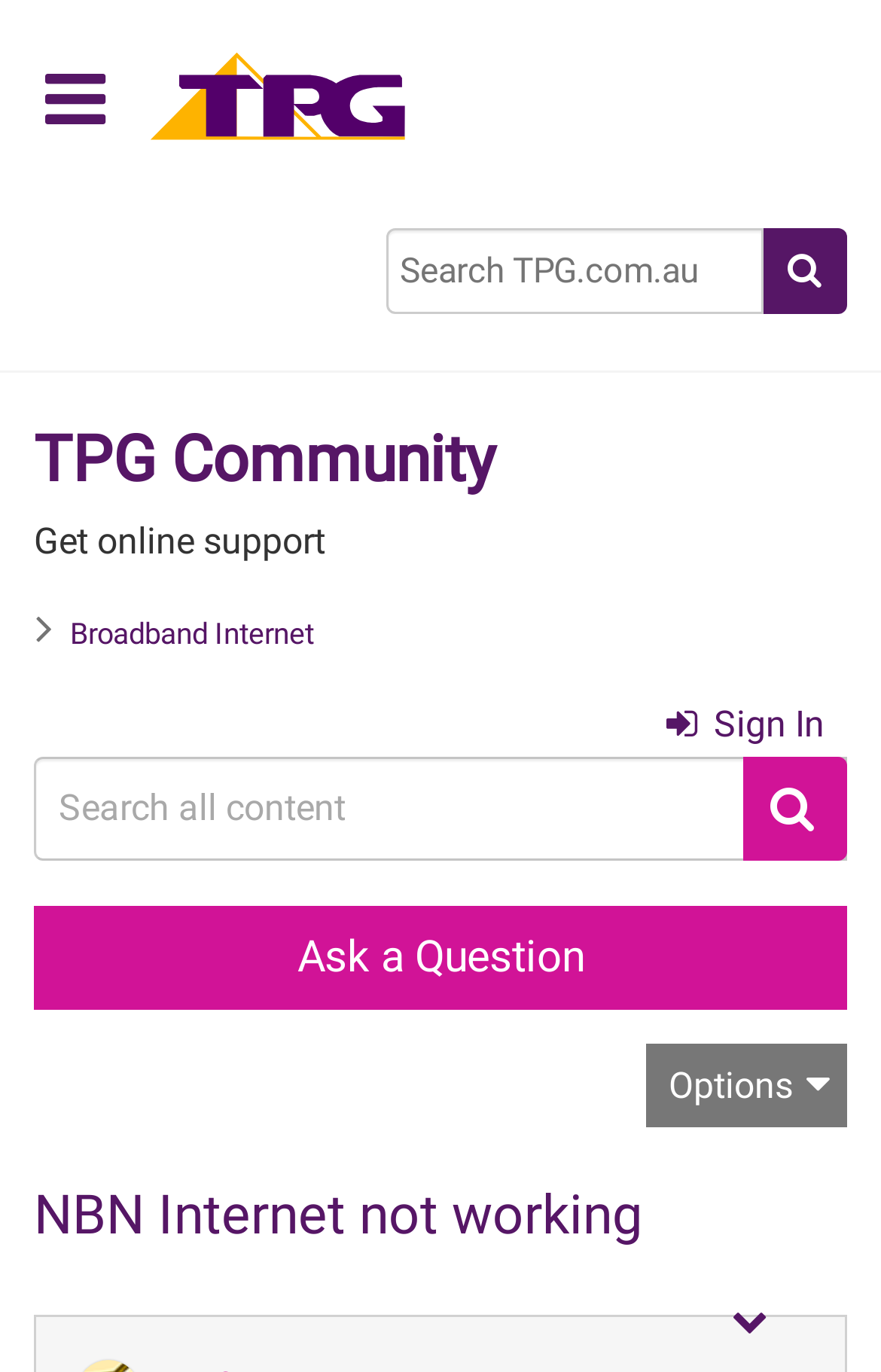Using the description "title="Home"", predict the bounding box of the relevant HTML element.

[0.162, 0.063, 0.469, 0.094]